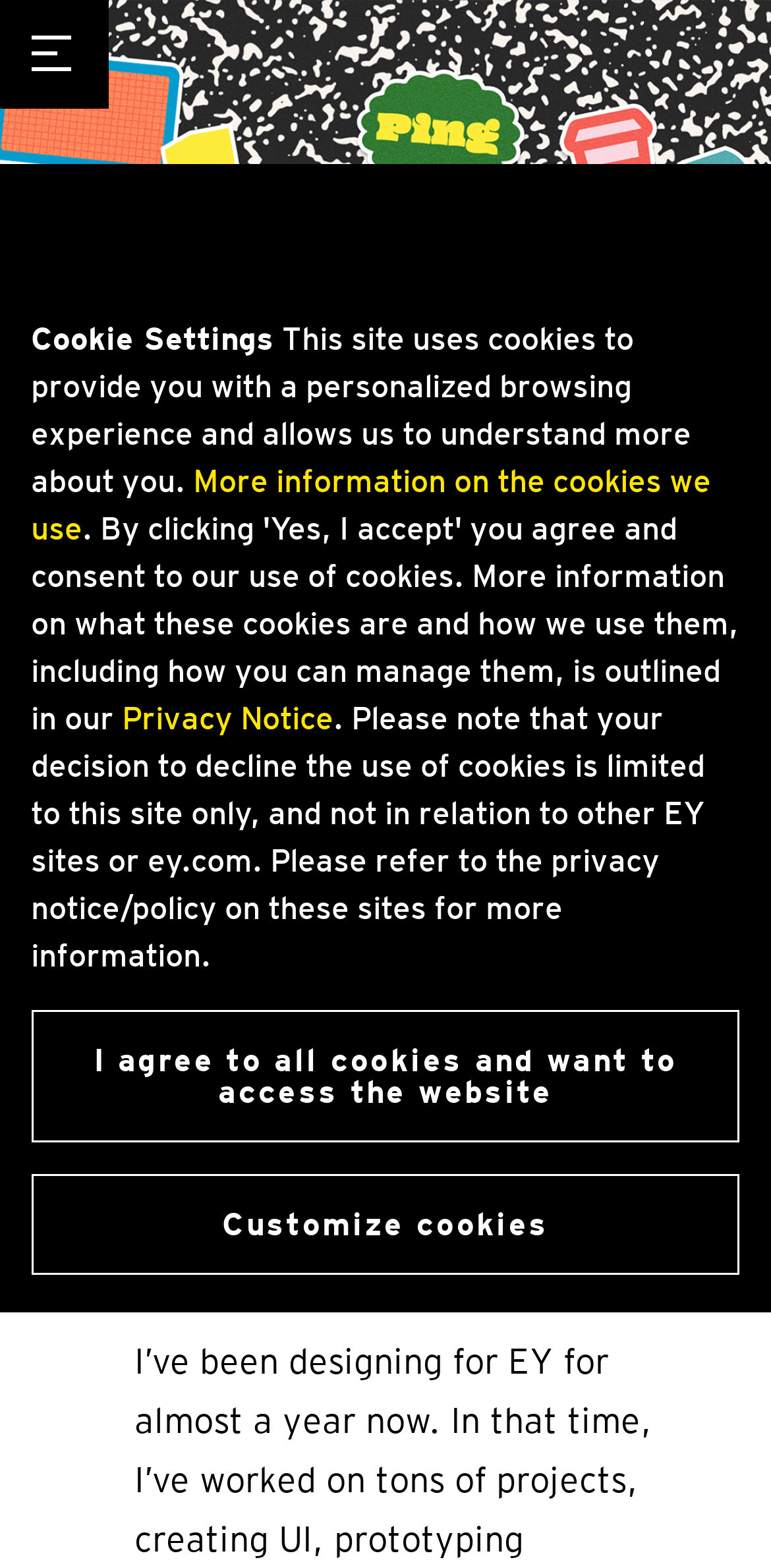Please reply to the following question with a single word or a short phrase:
What is the author's name of the post?

Charlie Bowles